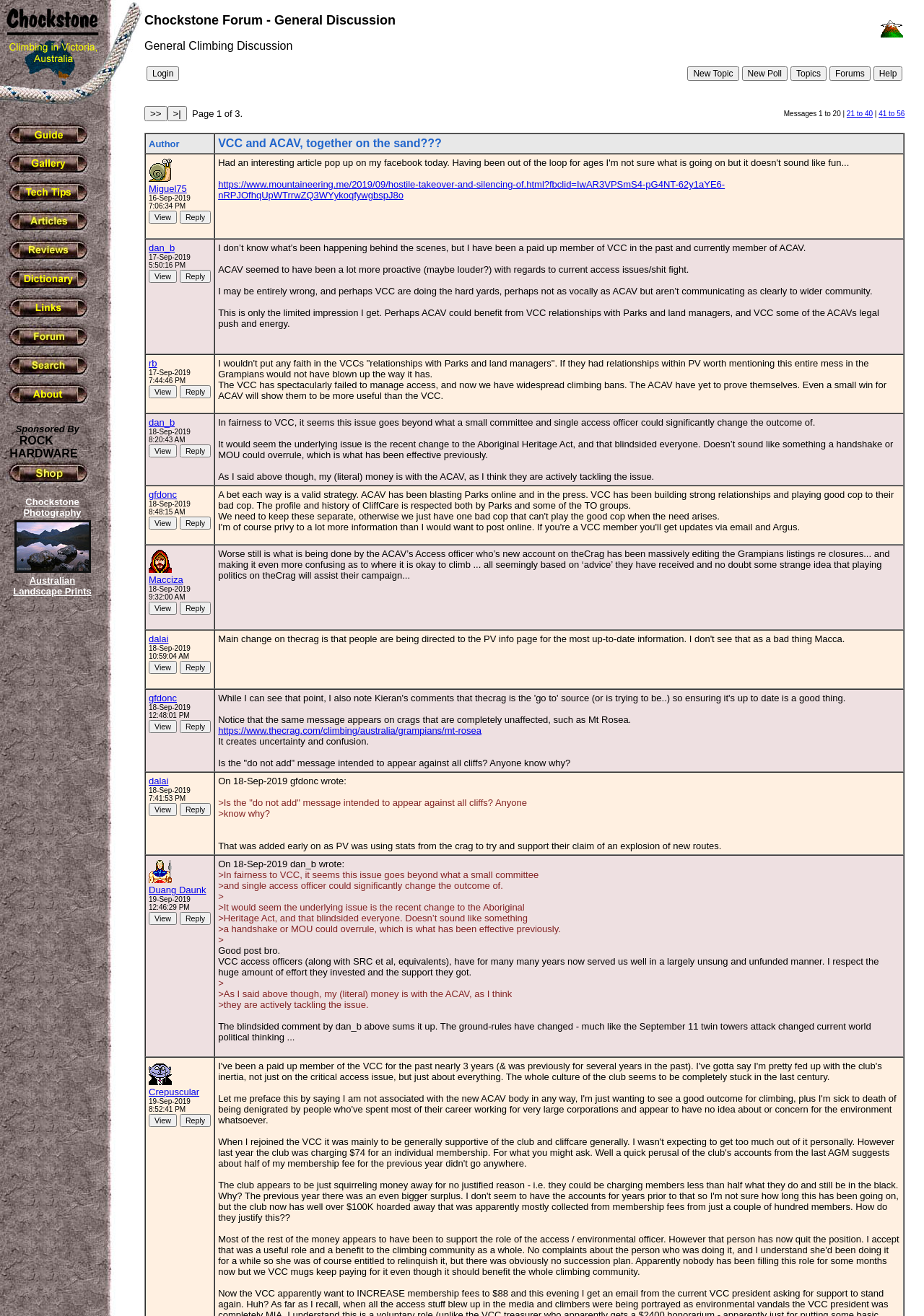What is the username of the person who made the first post?
Please provide a comprehensive answer based on the contents of the image.

The username of the person who made the first post can be determined by looking at the gridcell element that contains the text 'Miguel75 16-Sep-2019 7:06:34 PM View Reply'.